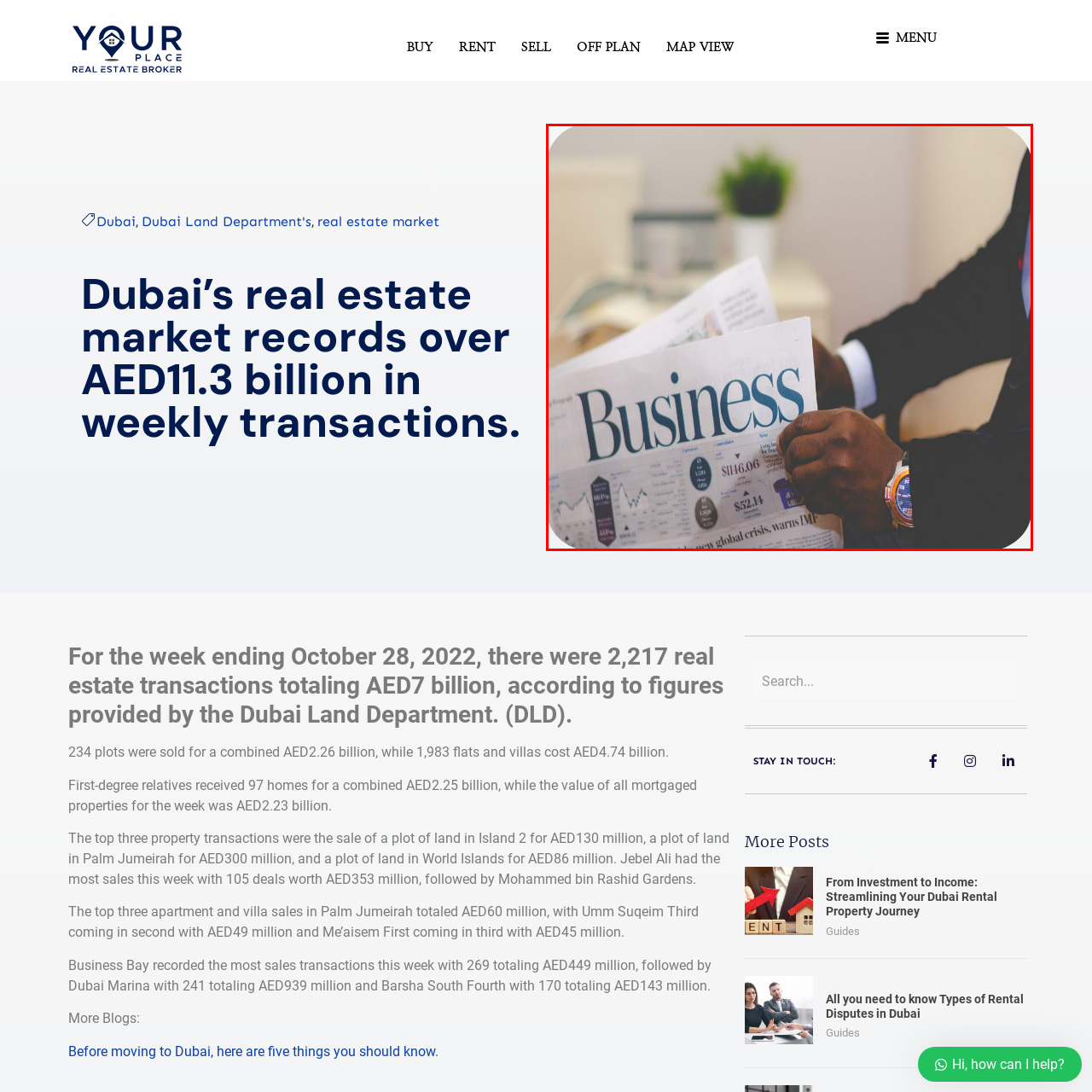What is in the background of the image?
View the portion of the image encircled by the red bounding box and give a one-word or short phrase answer.

A small green plant